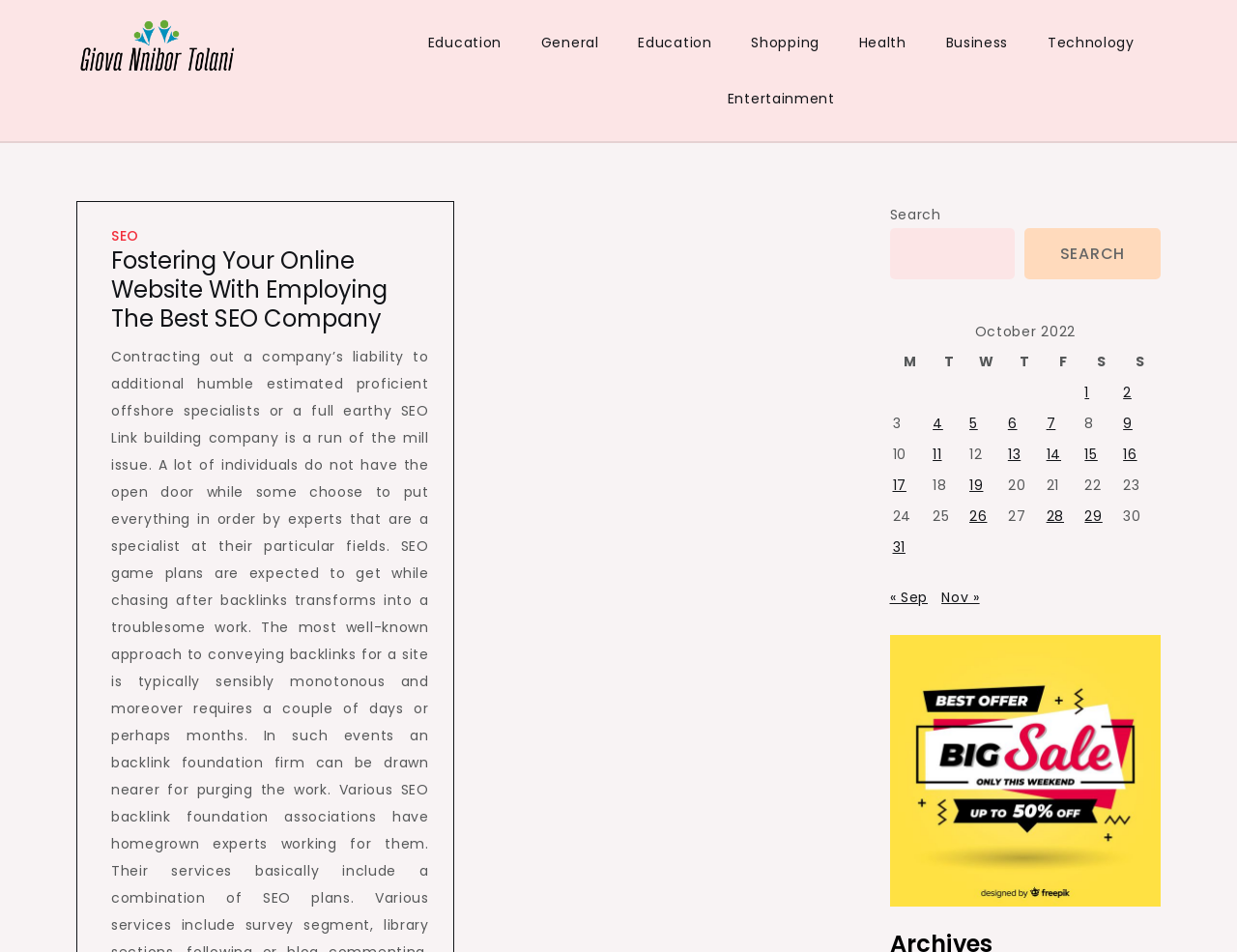Construct a thorough caption encompassing all aspects of the webpage.

This webpage is a calendar page for October 2022, with a focus on general information. At the top, there is a header with a link to "General Information" and an image with the same label. Below this, there are several links to different categories, including "Education", "General", "Shopping", "Health", "Business", "Technology", and "Entertainment".

On the left side of the page, there is a header with the title "Fostering Your Online Website With Employing The Best SEO Company" and a link to the same title. Below this, there is a search bar with a button labeled "SEARCH".

The main content of the page is a table with a caption "October 2022". The table has seven columns labeled "M", "T", "W", "T", "F", "S", and "S", representing the days of the week. Each row in the table represents a day in October, with links to posts published on that day. There are 27 rows in total, covering the days from October 1 to October 27.

The links to posts are scattered throughout the table, with some days having multiple links and others having none. The links are labeled with the date of publication, such as "Posts published on October 1, 2022".